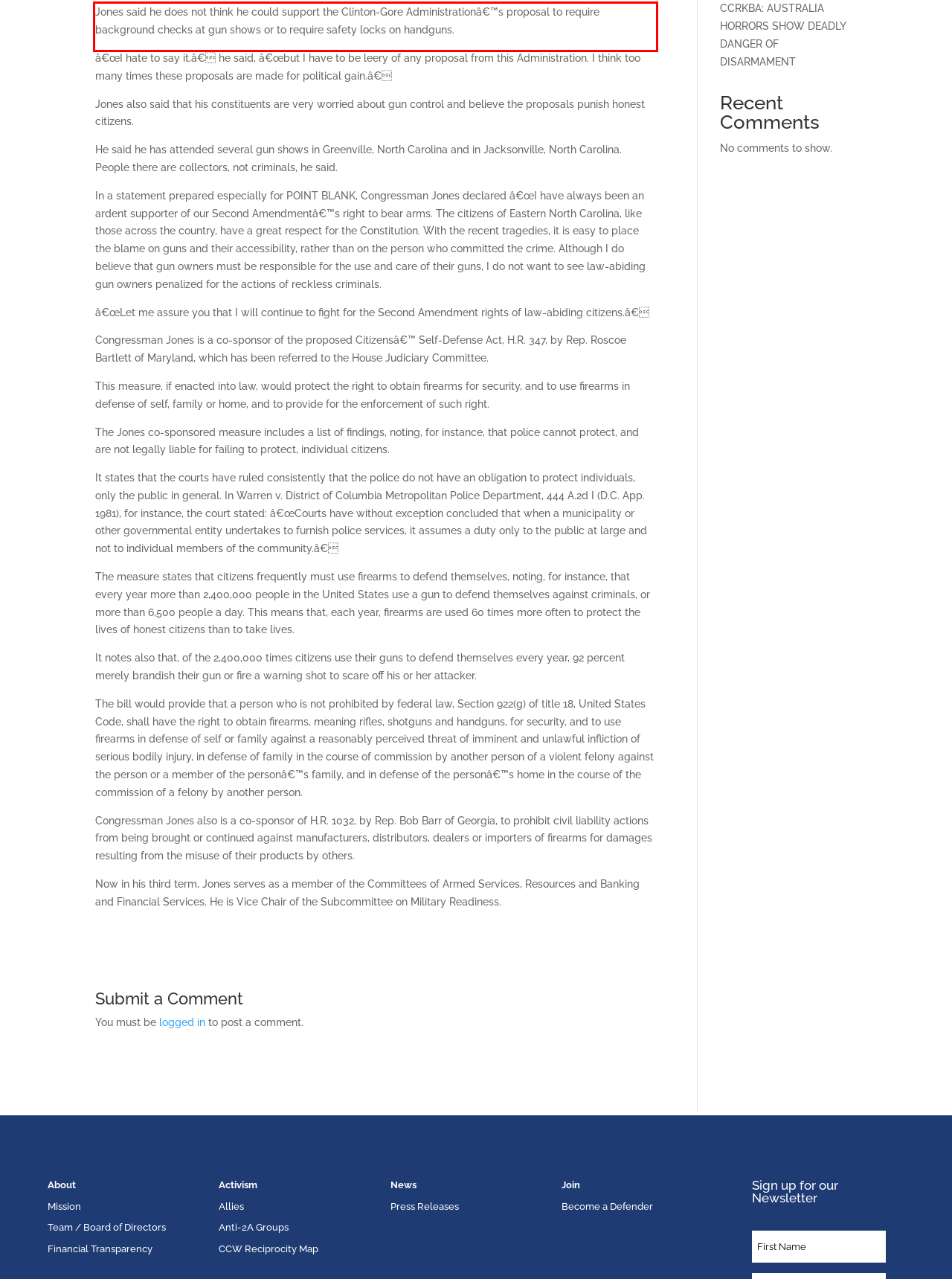You are given a screenshot showing a webpage with a red bounding box. Perform OCR to capture the text within the red bounding box.

Jones said he does not think he could support the Clinton-Gore Administrationâ€™s proposal to require background checks at gun shows or to require safety locks on handguns.